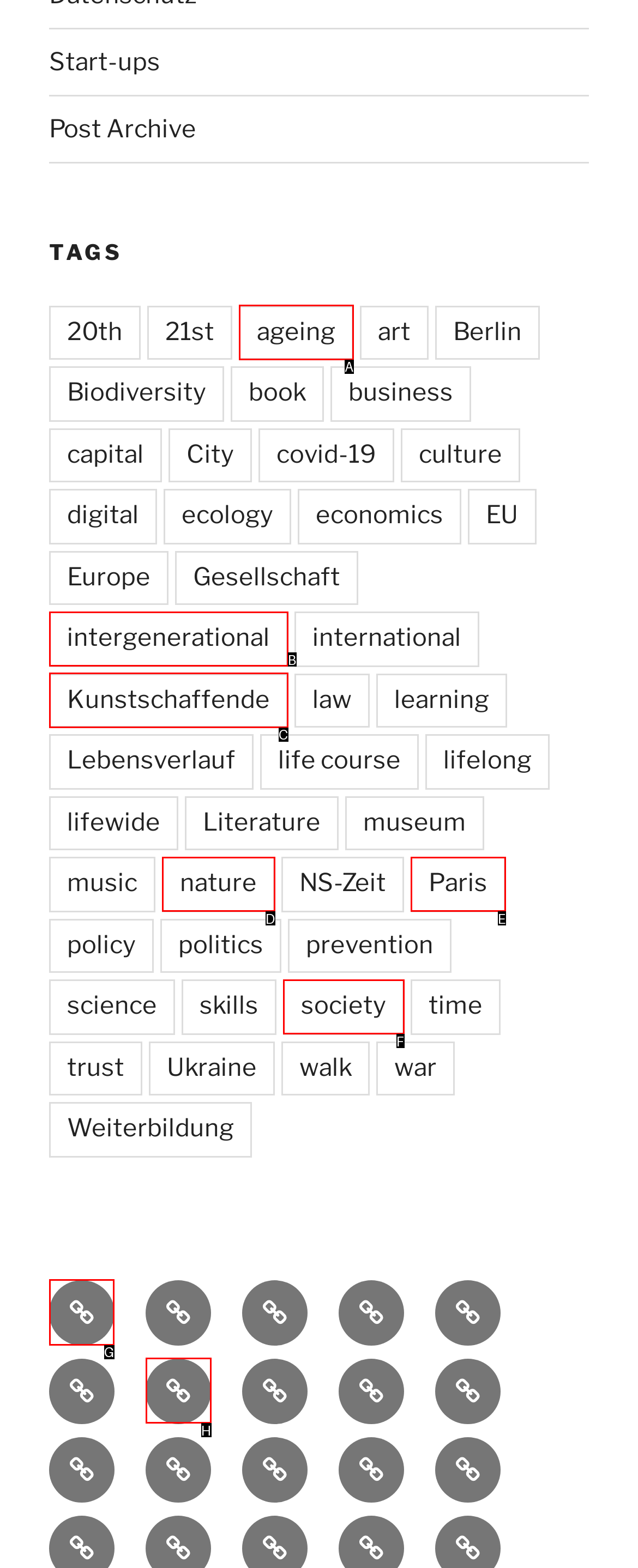Which option should be clicked to execute the following task: View the 'Brain and storming' page? Respond with the letter of the selected option.

G